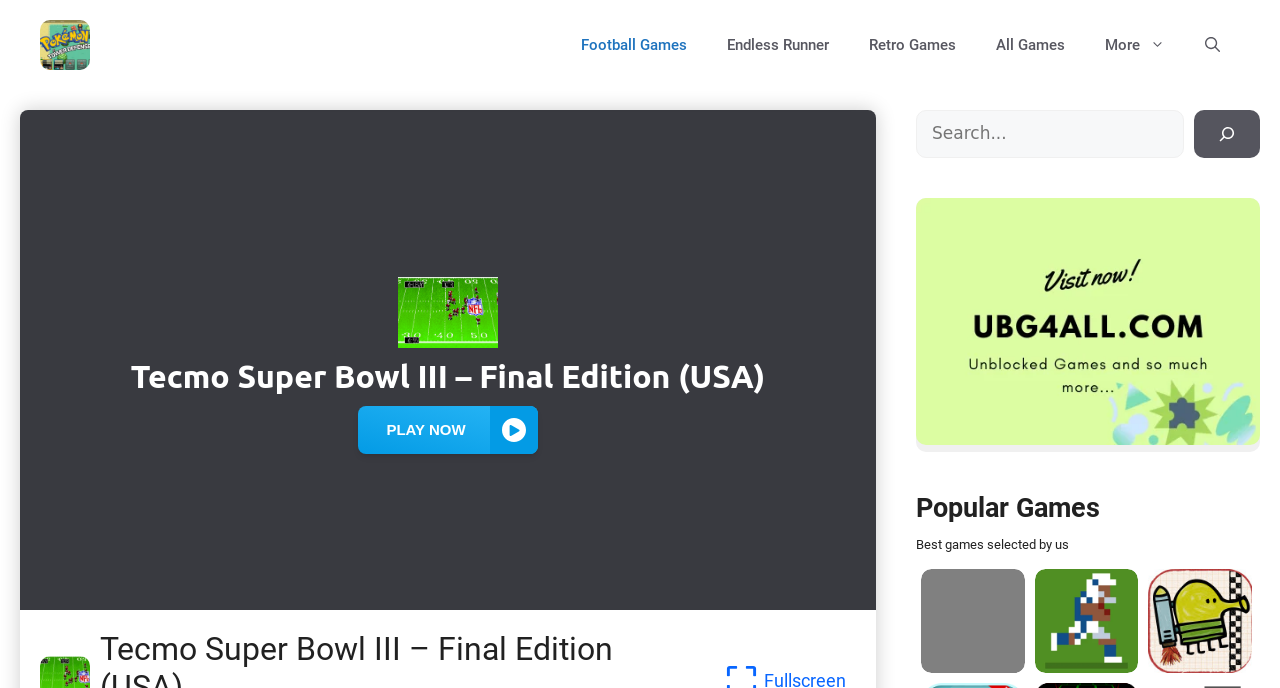Locate the bounding box coordinates for the element described below: "More". The coordinates must be four float values between 0 and 1, formatted as [left, top, right, bottom].

[0.848, 0.051, 0.926, 0.08]